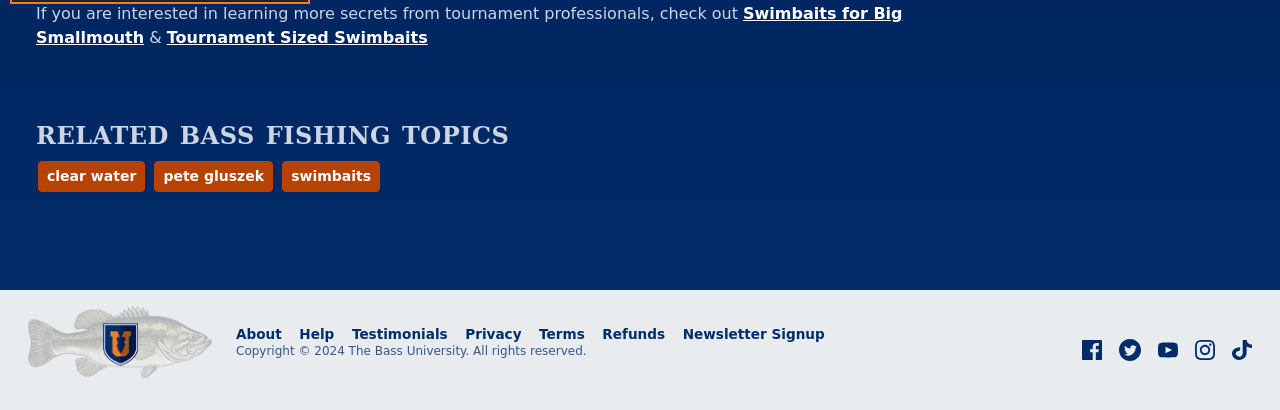What is the copyright year?
Examine the image and give a concise answer in one word or a short phrase.

2024